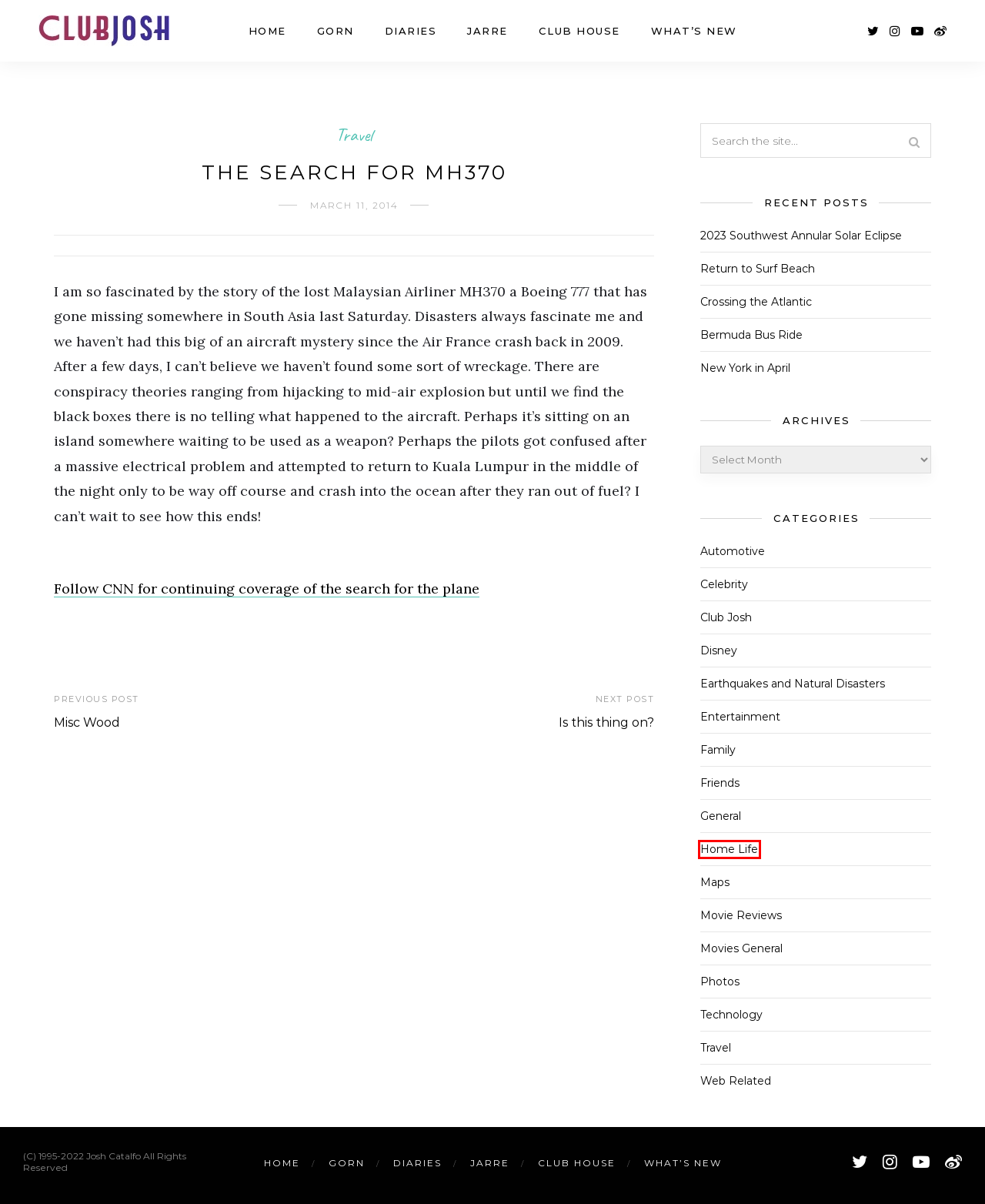Given a screenshot of a webpage with a red bounding box around a UI element, please identify the most appropriate webpage description that matches the new webpage after you click on the element. Here are the candidates:
A. 2023 Southwest Annular Solar Eclipse – Club Josh
B. Return to Surf Beach – Club Josh
C. Earthquakes and Natural Disasters – Club Josh
D. Gorn + A*Teens – Club Josh
E. Home Life – Club Josh
F. Jarre Live in Denmark – Club Josh
G. Crossing the Atlantic – Club Josh
H. General – Club Josh

E